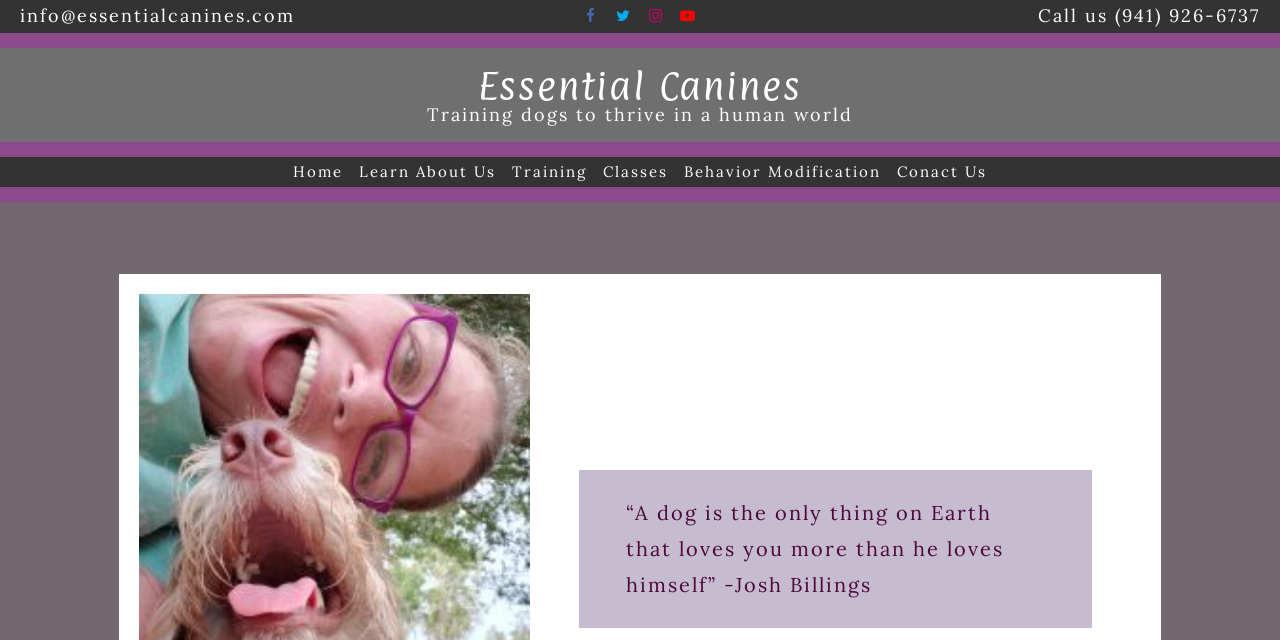What are the social media links on the page?
Please provide a detailed answer to the question.

I found the social media links by looking at the link elements with the icons '', '', '', and '' at coordinates [0.453, 0.008, 0.471, 0.043], [0.479, 0.008, 0.496, 0.043], [0.504, 0.008, 0.521, 0.043], and [0.529, 0.008, 0.547, 0.043] respectively.